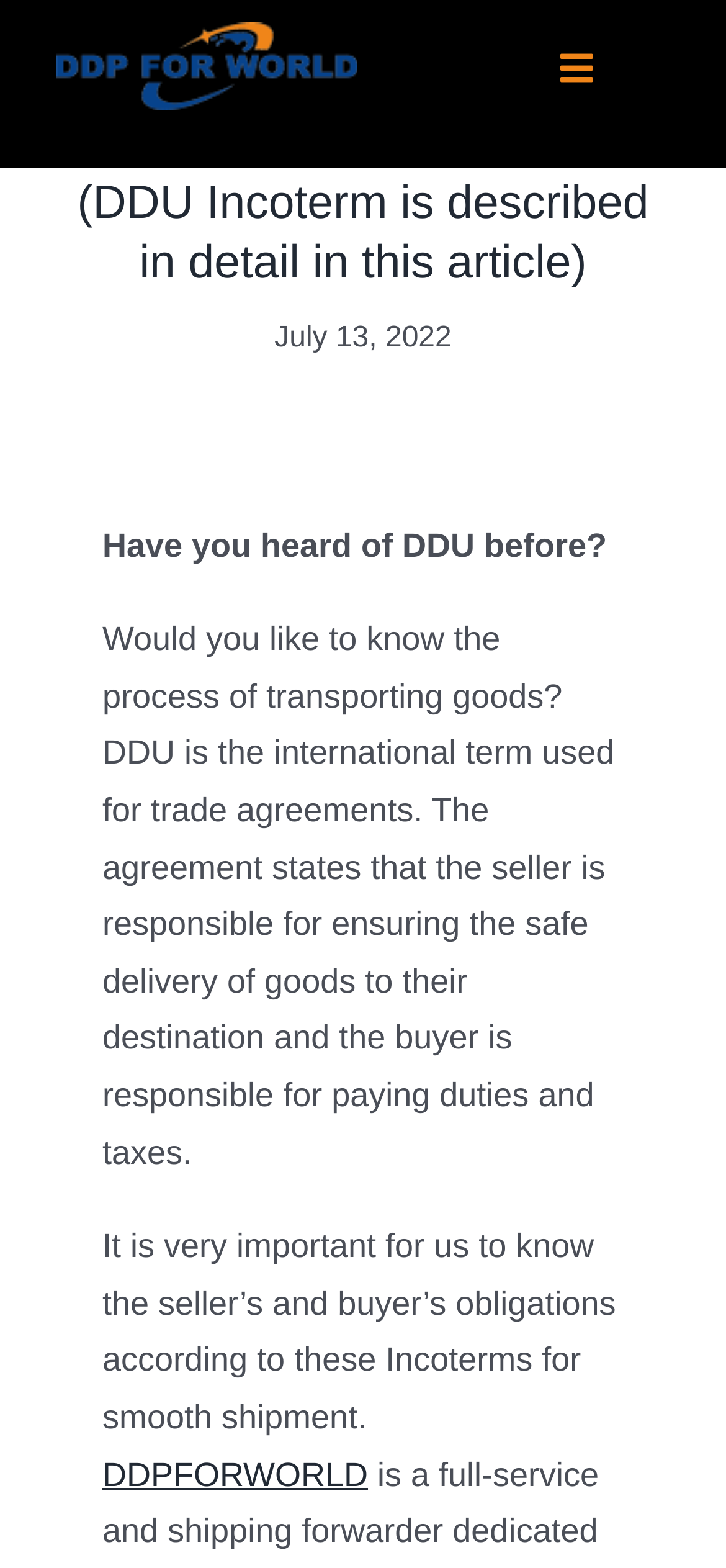Find the bounding box coordinates for the area that should be clicked to accomplish the instruction: "Click the DDP FOR WORLD Logo".

[0.077, 0.013, 0.492, 0.037]